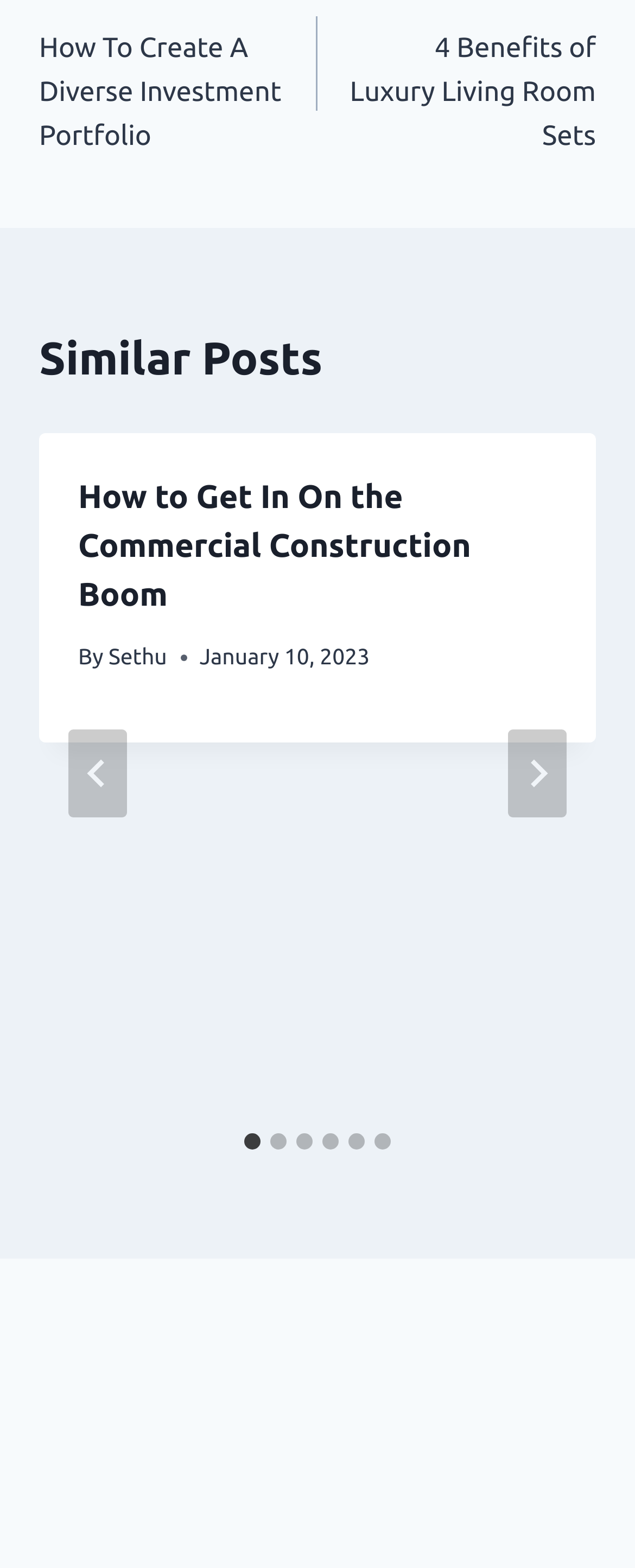Find and provide the bounding box coordinates for the UI element described here: "aria-label="Next"". The coordinates should be given as four float numbers between 0 and 1: [left, top, right, bottom].

[0.8, 0.465, 0.892, 0.521]